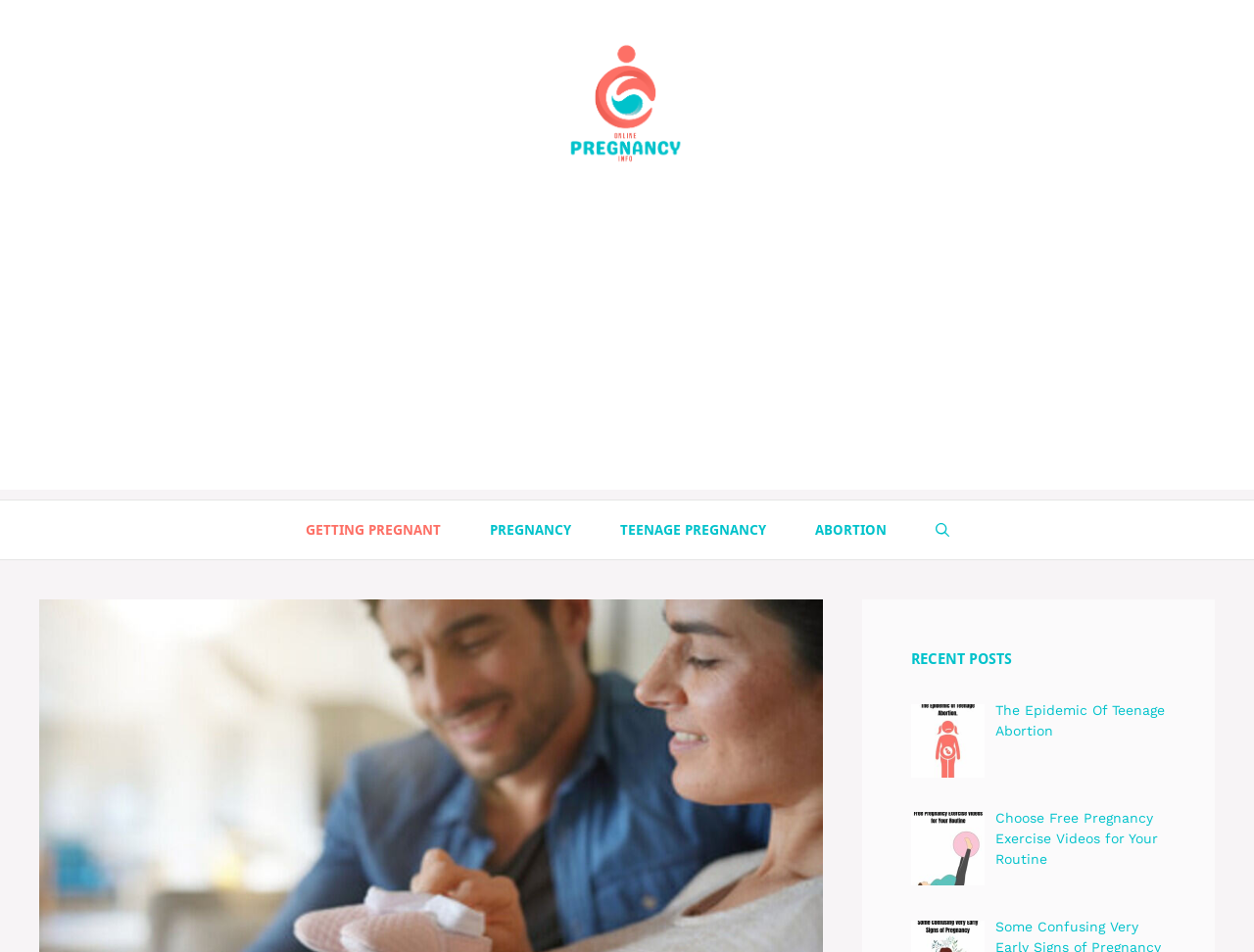Predict the bounding box of the UI element that fits this description: "The Epidemic Of Teenage Abortion".

[0.793, 0.737, 0.929, 0.775]